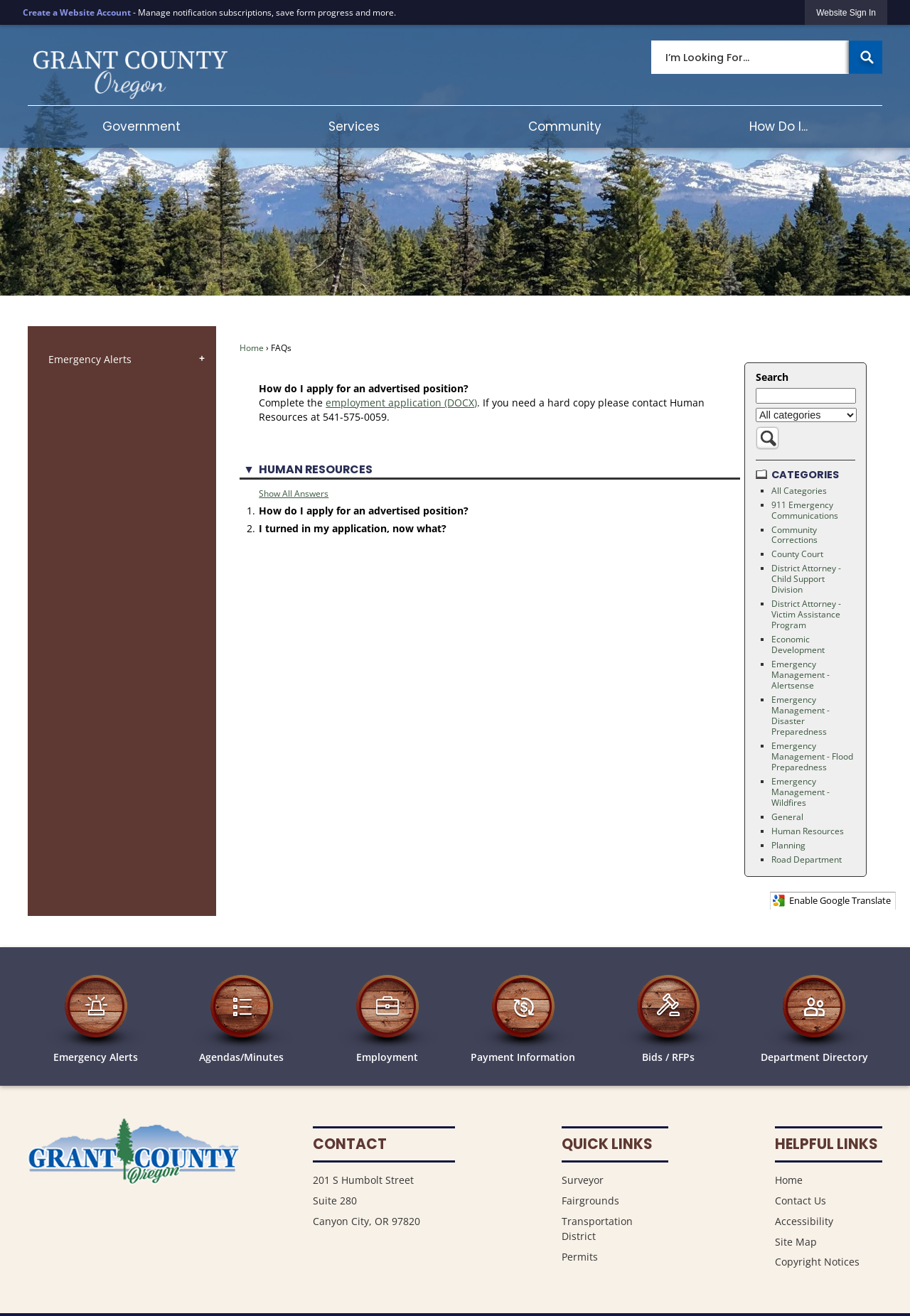Can you find the bounding box coordinates for the element that needs to be clicked to execute this instruction: "Sign in to the website"? The coordinates should be given as four float numbers between 0 and 1, i.e., [left, top, right, bottom].

[0.885, 0.0, 0.975, 0.019]